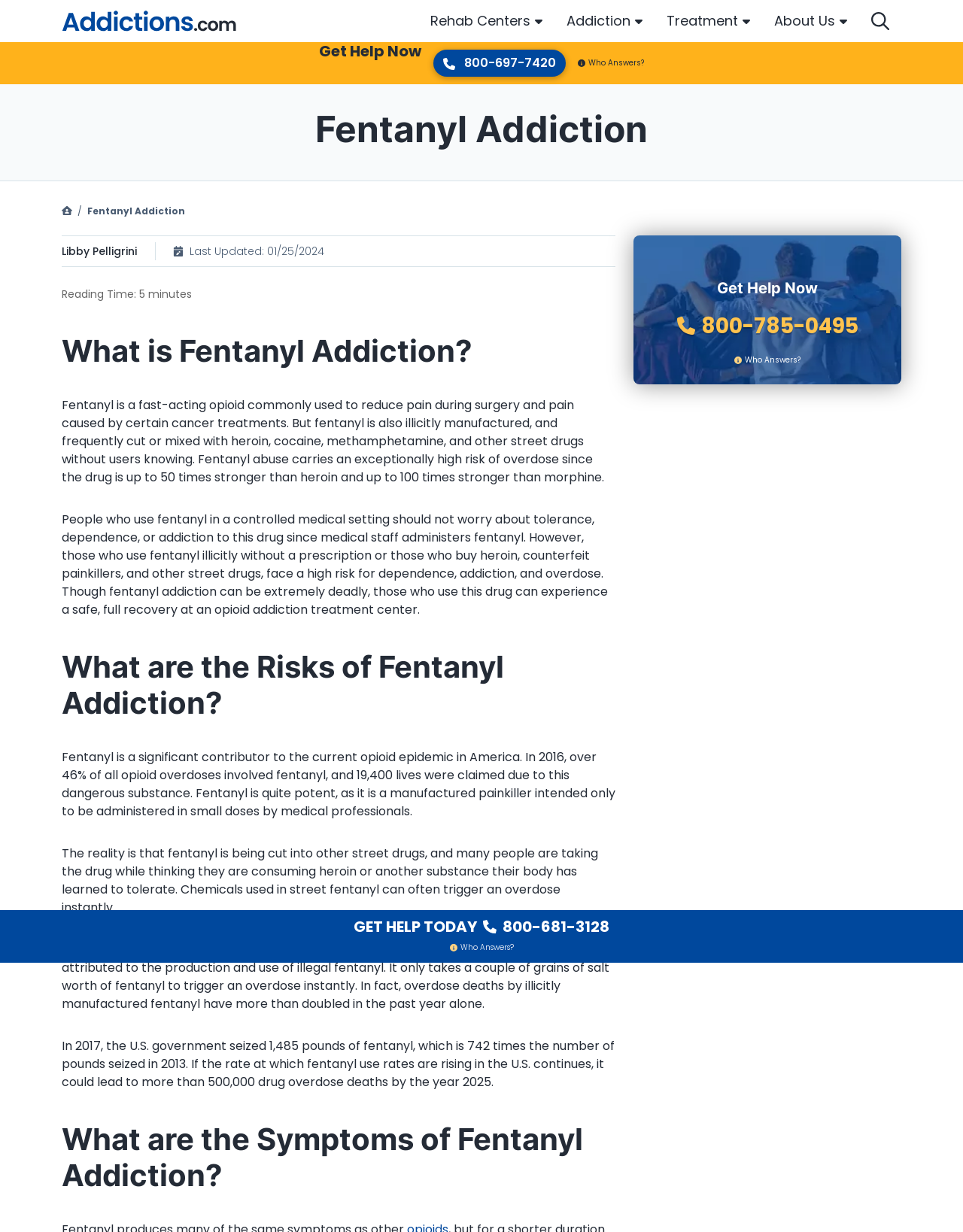Refer to the image and provide an in-depth answer to the question: 
What is the risk of fentanyl addiction?

According to the article, fentanyl addiction carries a high risk of overdose, as it is up to 50 times stronger than heroin and up to 100 times stronger than morphine, and can trigger an overdose instantly.